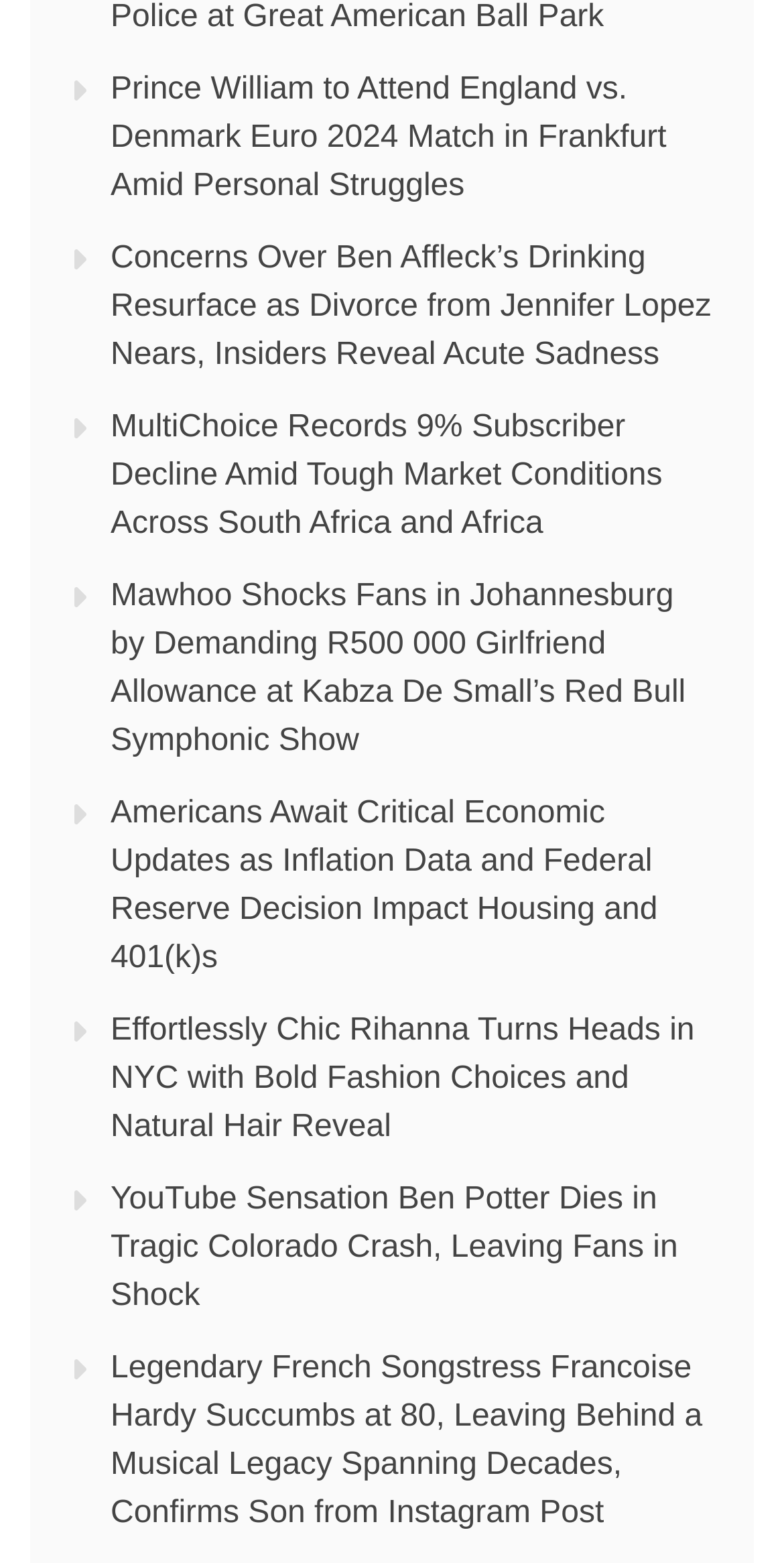How many articles are on the webpage?
Based on the screenshot, respond with a single word or phrase.

8